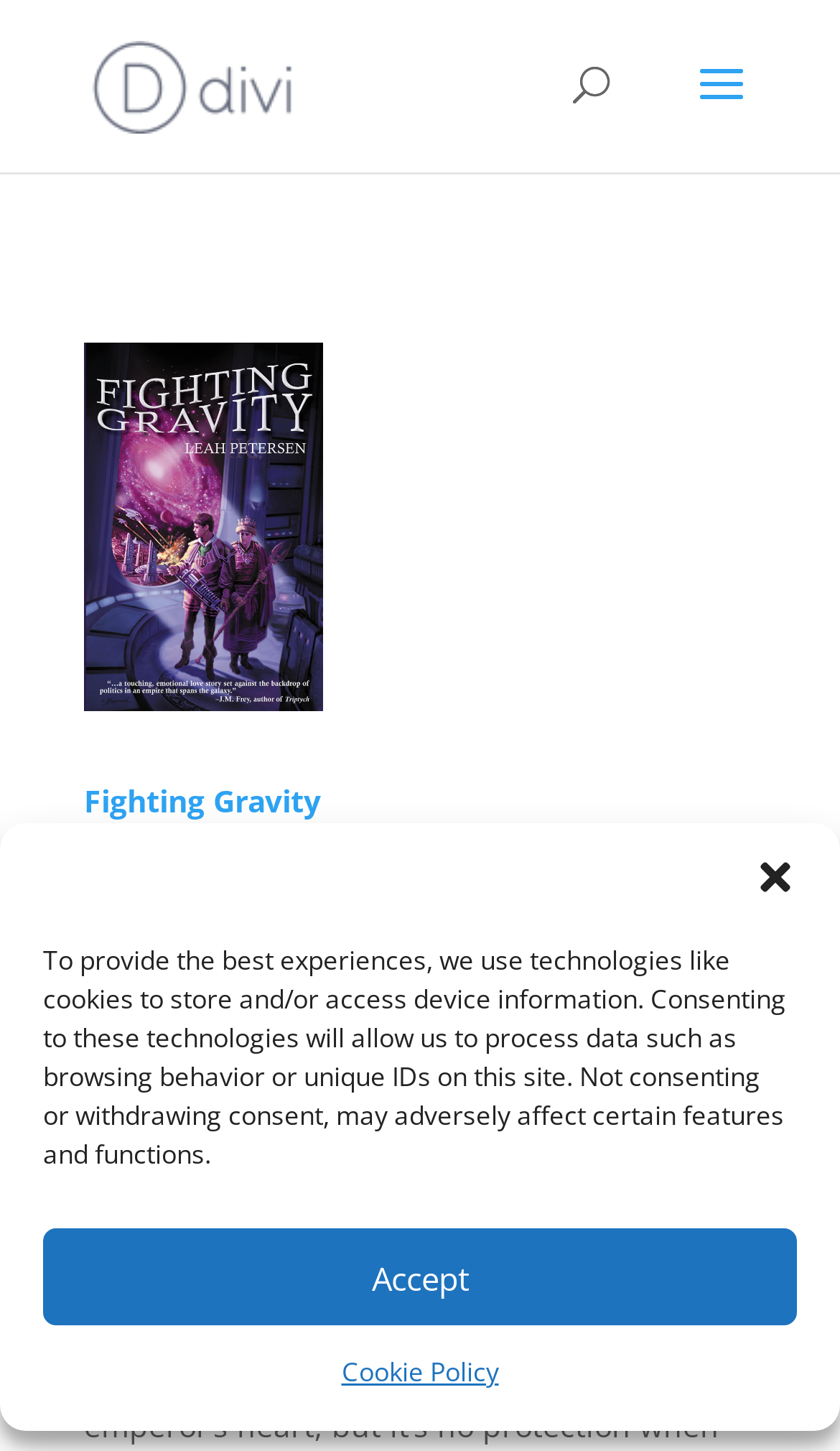Give a one-word or phrase response to the following question: What is the author's name?

Leah Petersen